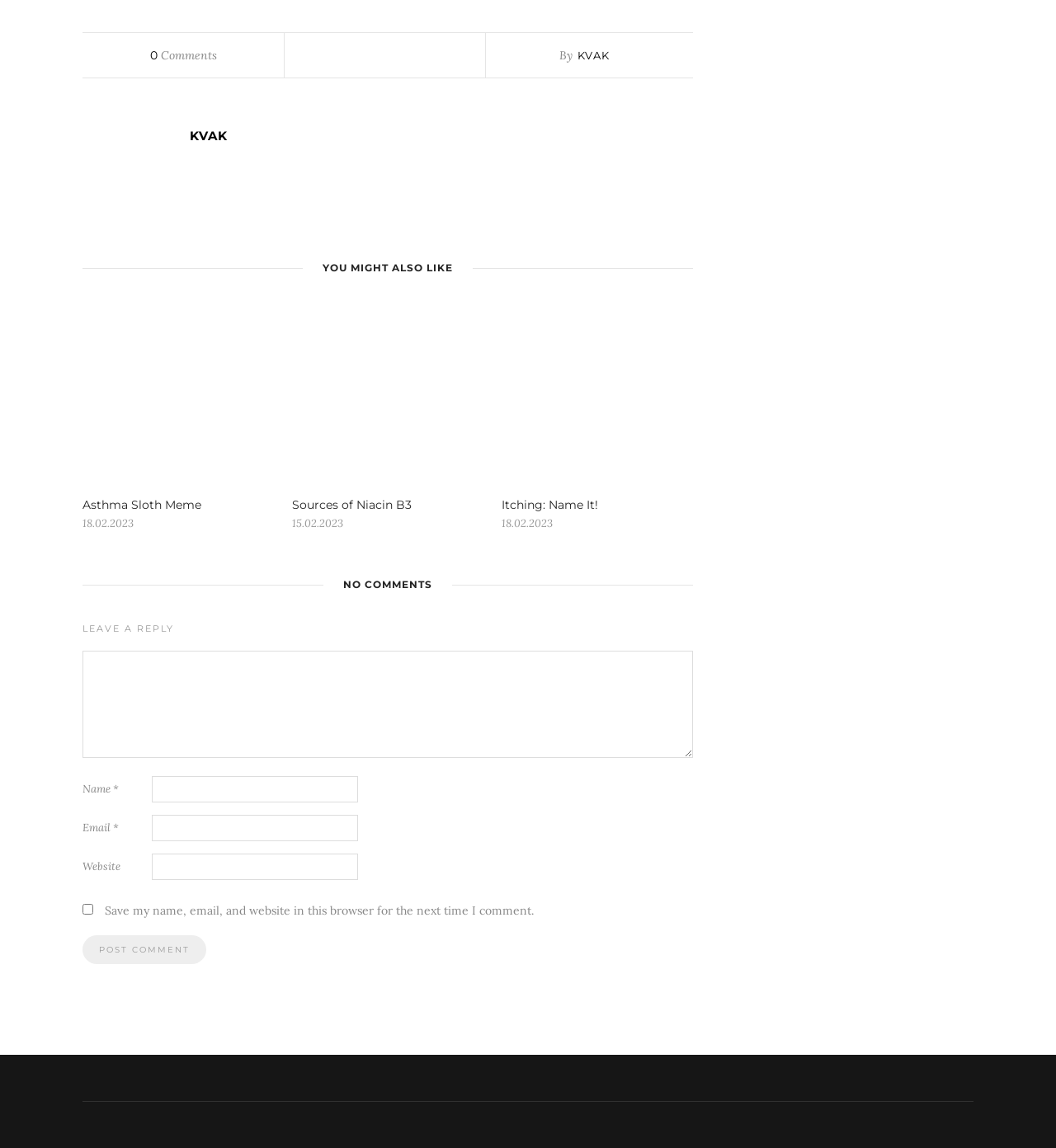Please provide a one-word or short phrase answer to the question:
What is the text on the button at the bottom of the webpage?

Post Comment